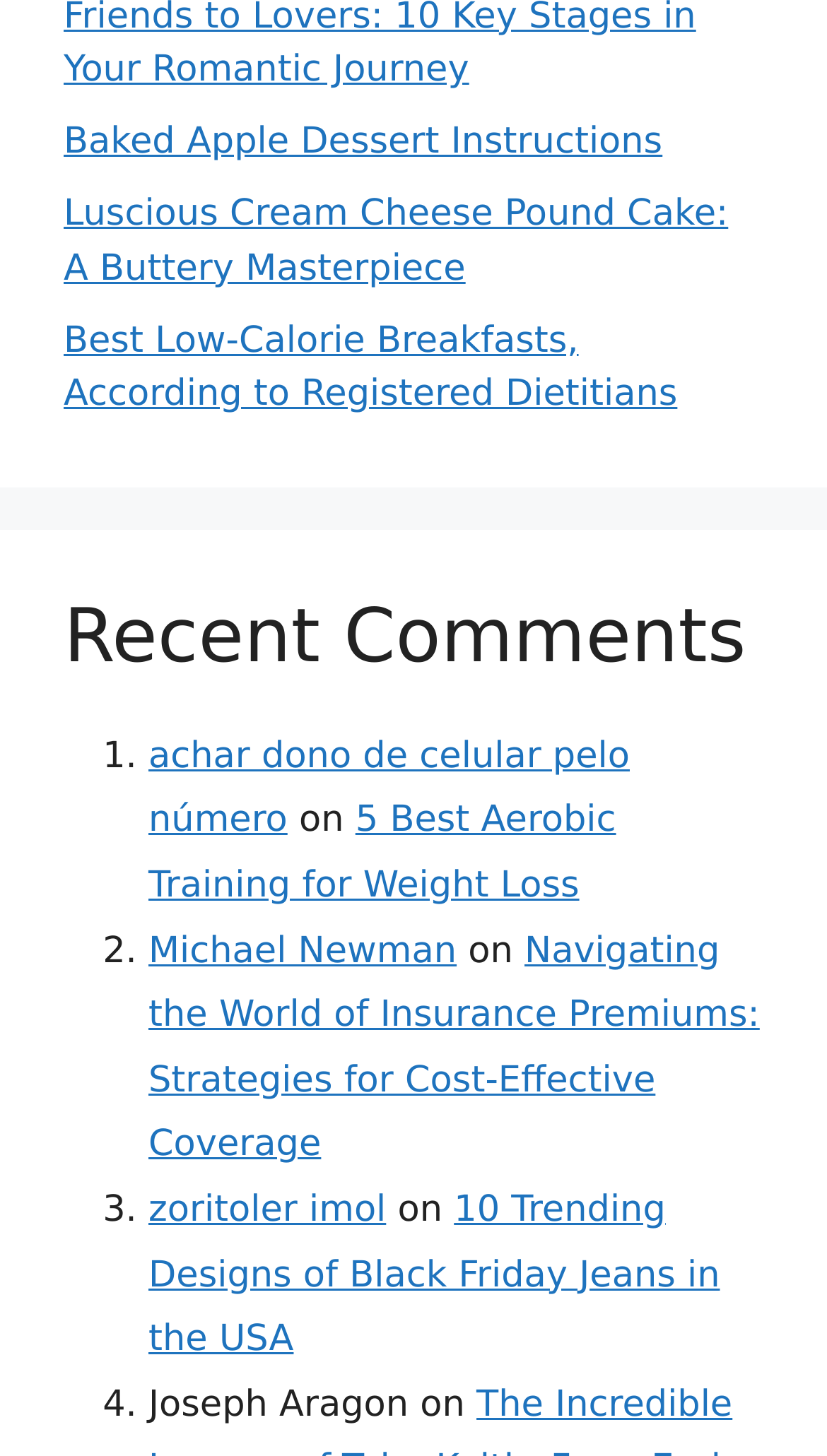Extract the bounding box coordinates for the UI element described by the text: "Michael Newman". The coordinates should be in the form of [left, top, right, bottom] with values between 0 and 1.

[0.179, 0.638, 0.552, 0.667]